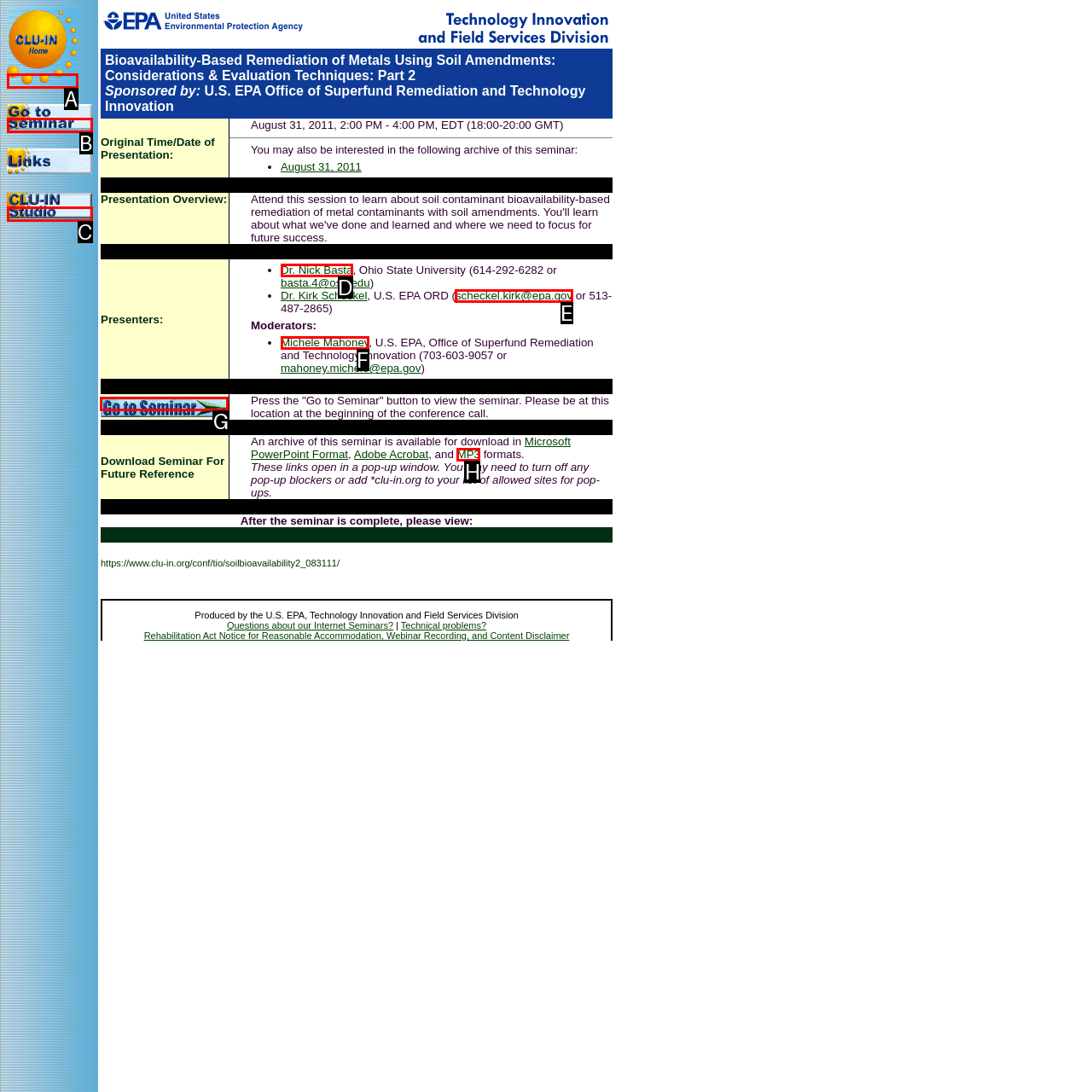Tell me which element should be clicked to achieve the following objective: Click the 'Go to Seminar' button
Reply with the letter of the correct option from the displayed choices.

G